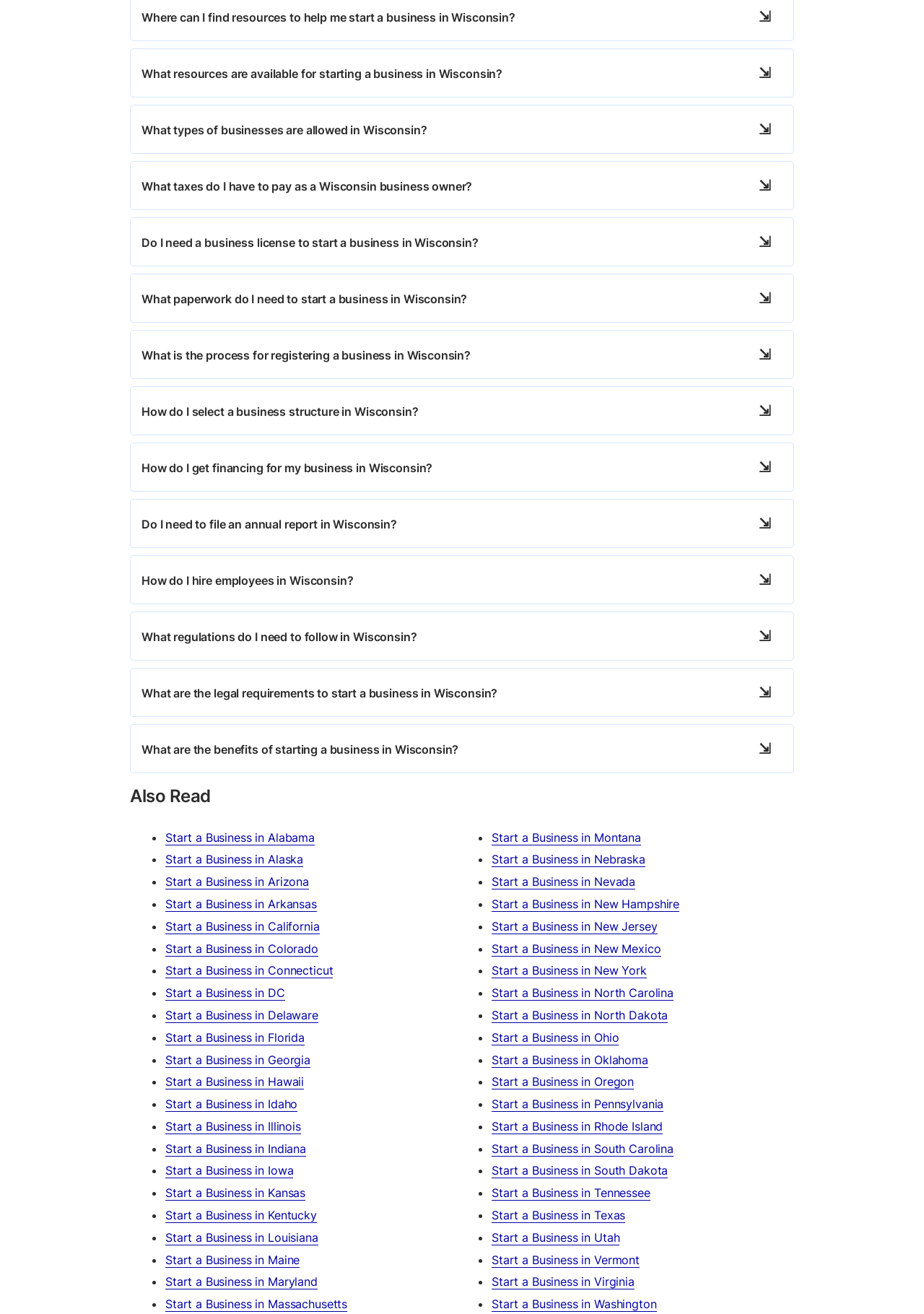Give a one-word or one-phrase response to the question:
How many states are listed under 'Also Read' section?

50